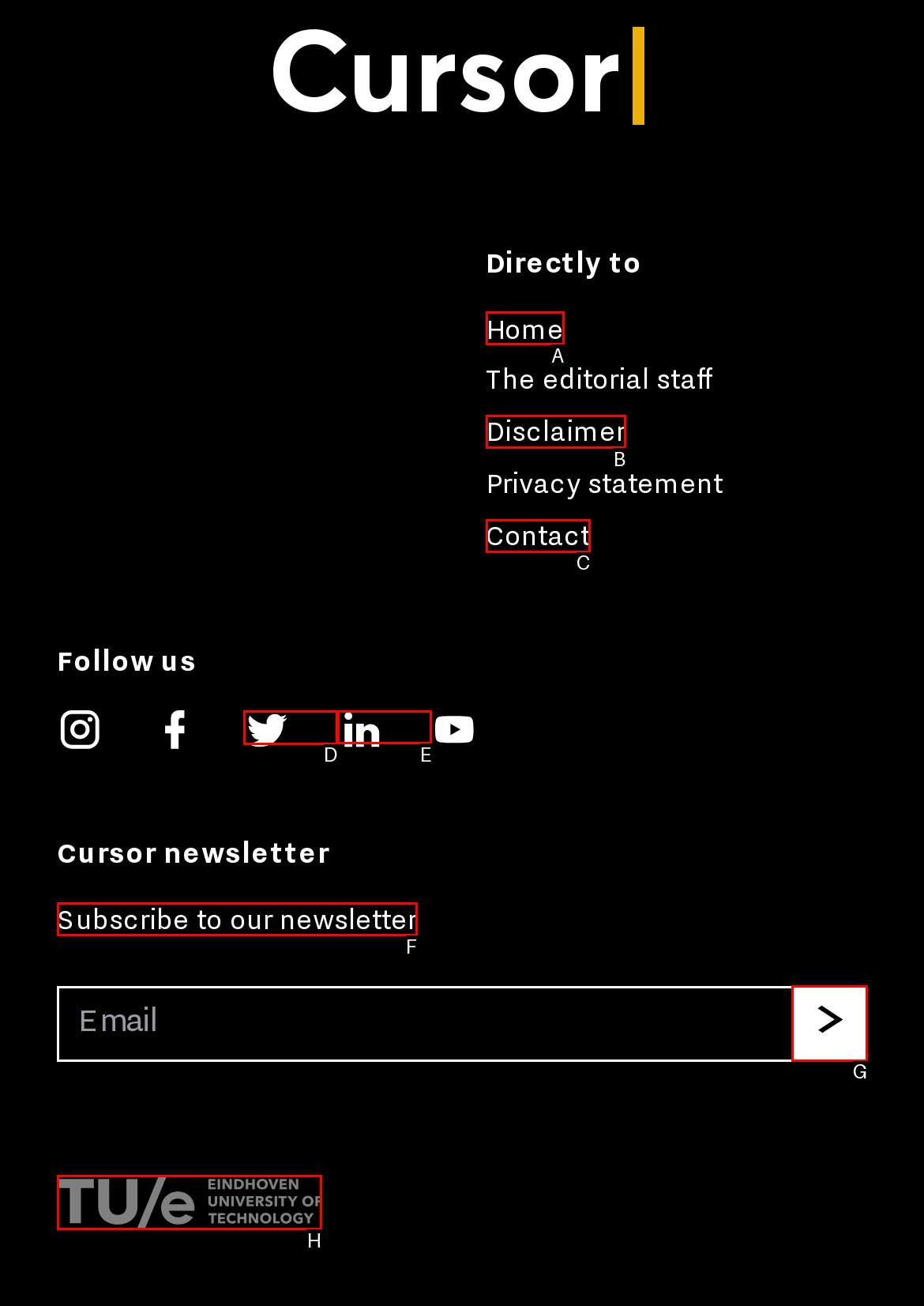Identify the HTML element to select in order to accomplish the following task: Follow us on Twitter
Reply with the letter of the chosen option from the given choices directly.

D